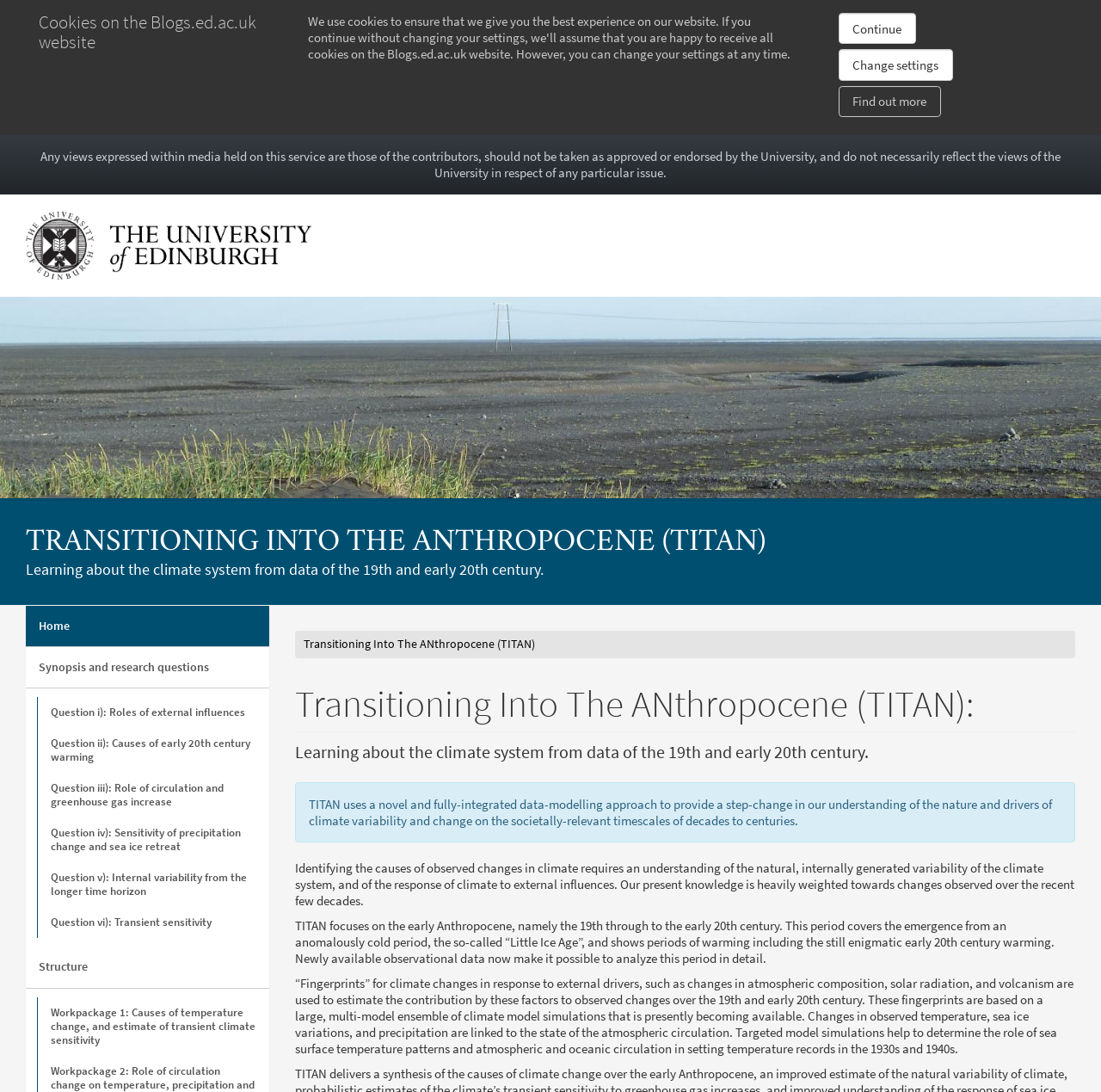What is used to estimate the contribution of external drivers to climate changes?
Based on the visual details in the image, please answer the question thoroughly.

Fingerprints for climate changes in response to external drivers, such as changes in atmospheric composition, solar radiation, and volcanism, are used to estimate the contribution by these factors to observed changes over the 19th and early 20th century, as mentioned in the static text.